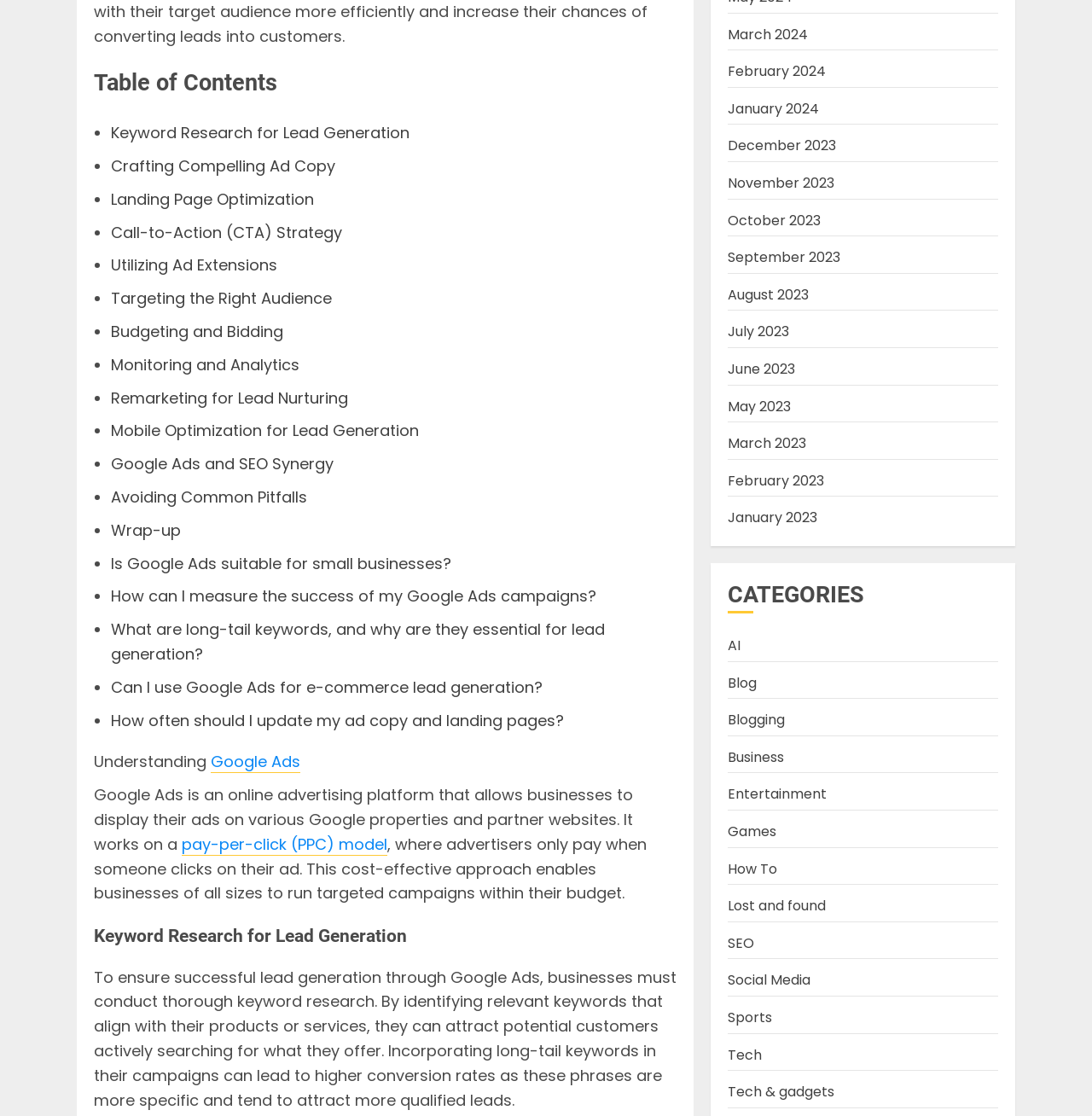Please mark the bounding box coordinates of the area that should be clicked to carry out the instruction: "Click on 'Keyword Research for Lead Generation'".

[0.102, 0.109, 0.375, 0.129]